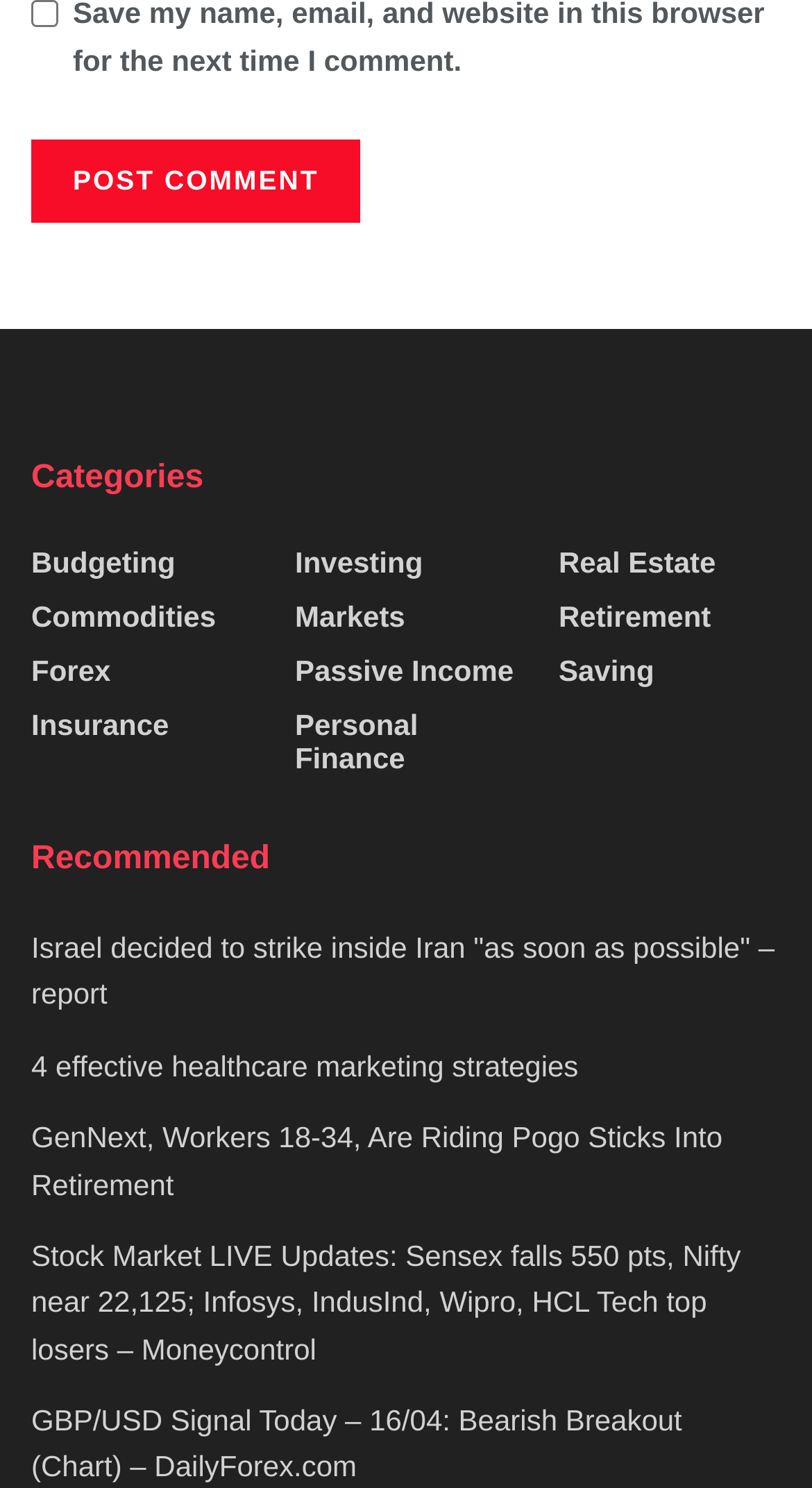Determine the bounding box coordinates of the UI element described below. Use the format (top-left x, top-left y, bottom-right x, bottom-right y) with floating point numbers between 0 and 1: name="submit" value="Post Comment"

[0.038, 0.088, 0.444, 0.144]